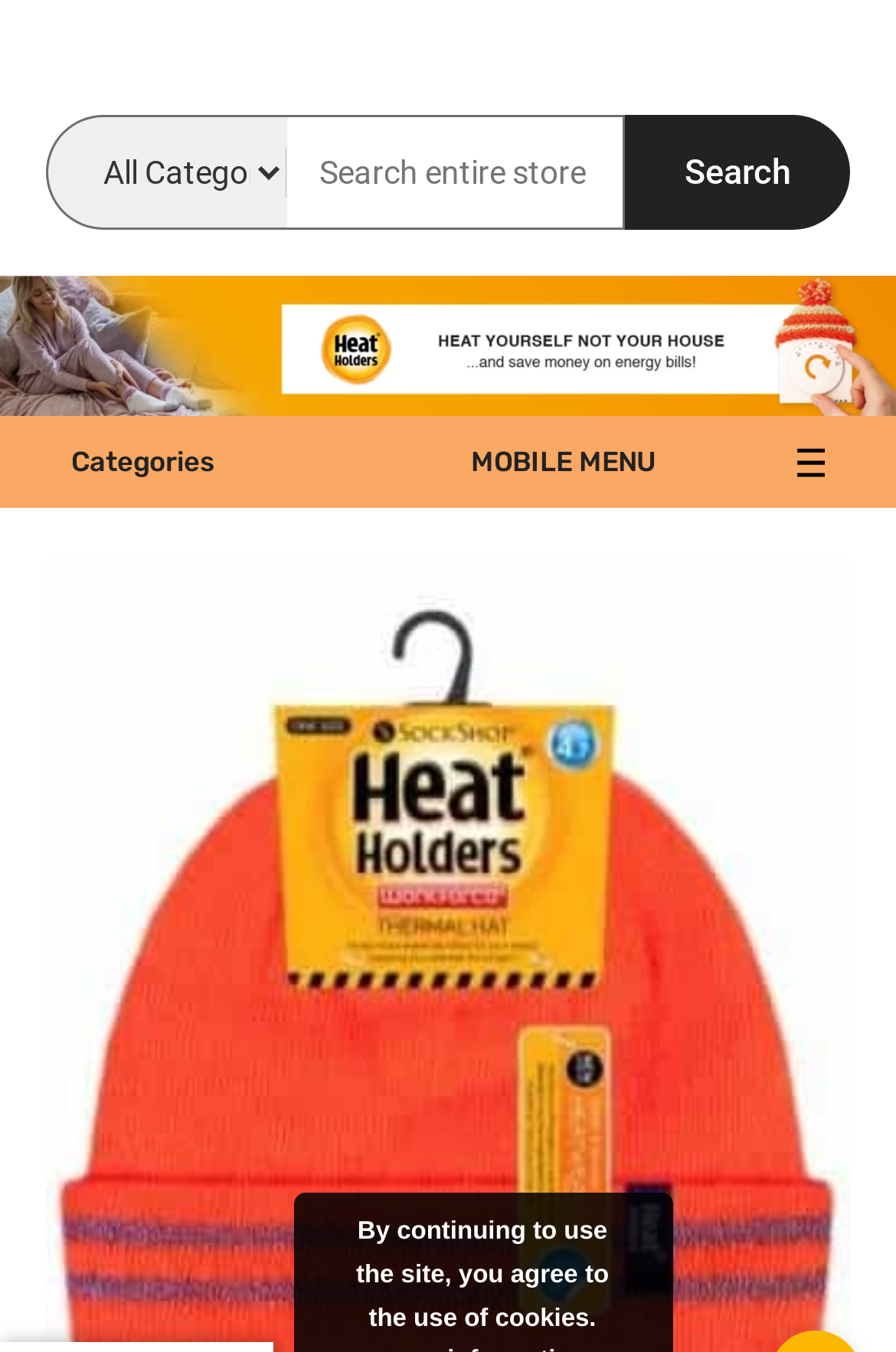What is the purpose of the search bar?
Provide a thorough and detailed answer to the question.

I found a search bar with a textbox that has a placeholder text 'Search entire store here', which implies that the search bar is used to search the entire store.